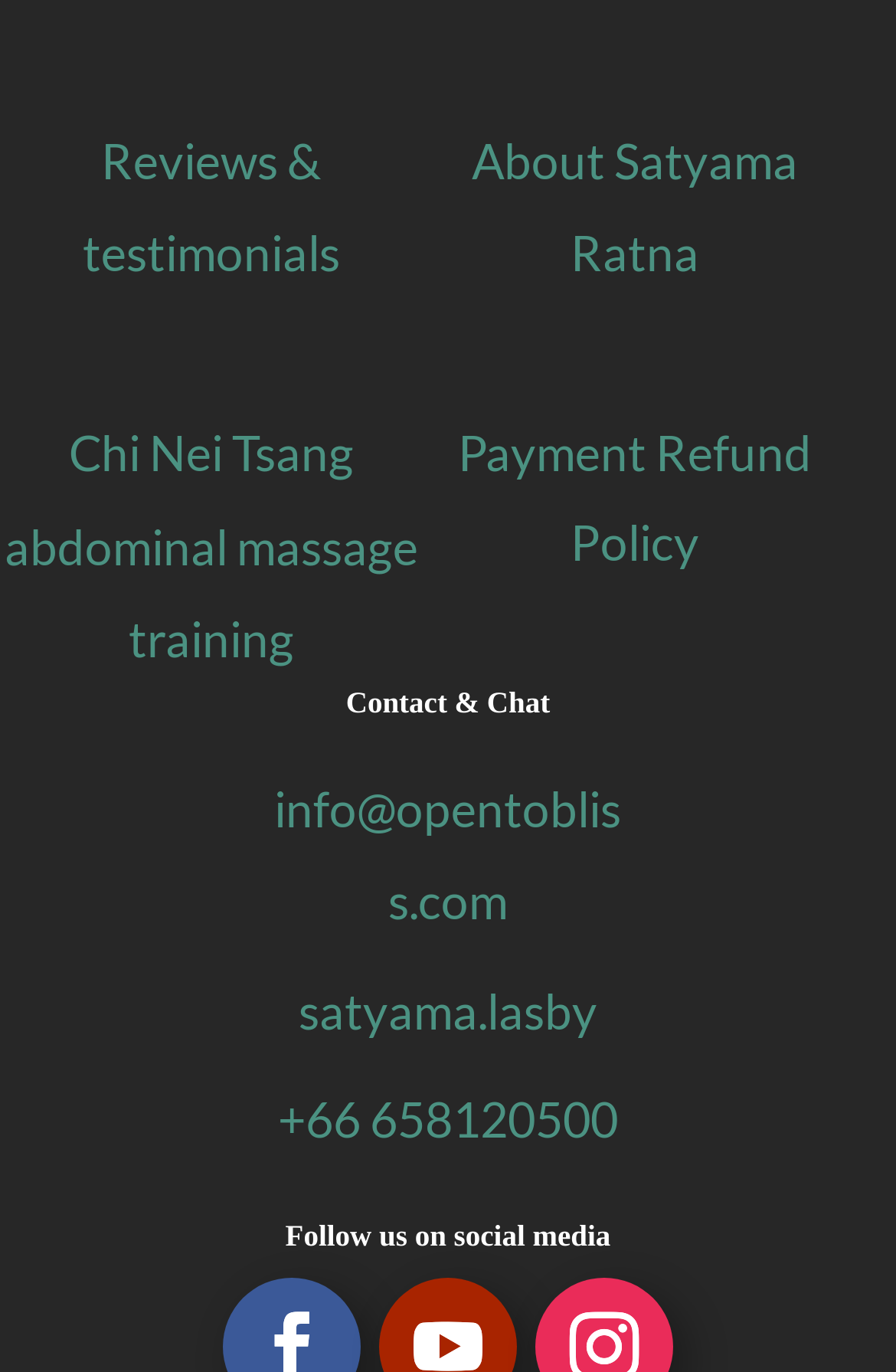What is the email address provided? Using the information from the screenshot, answer with a single word or phrase.

info@opentobliss.com